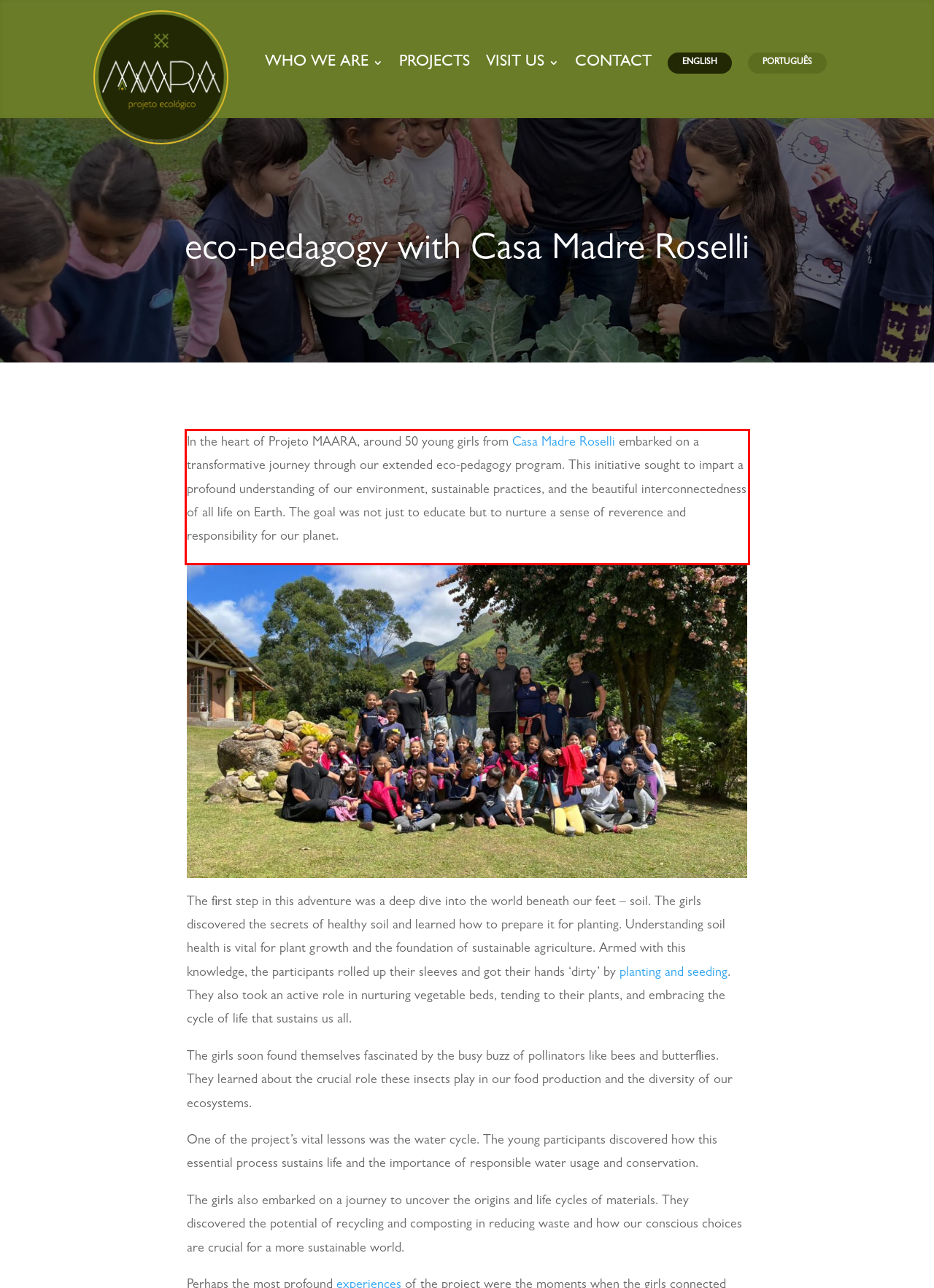Please recognize and transcribe the text located inside the red bounding box in the webpage image.

In the heart of Projeto MAARA, around 50 young girls from Casa Madre Roselli embarked on a transformative journey through our extended eco-pedagogy program. This initiative sought to impart a profound understanding of our environment, sustainable practices, and the beautiful interconnectedness of all life on Earth. The goal was not just to educate but to nurture a sense of reverence and responsibility for our planet.